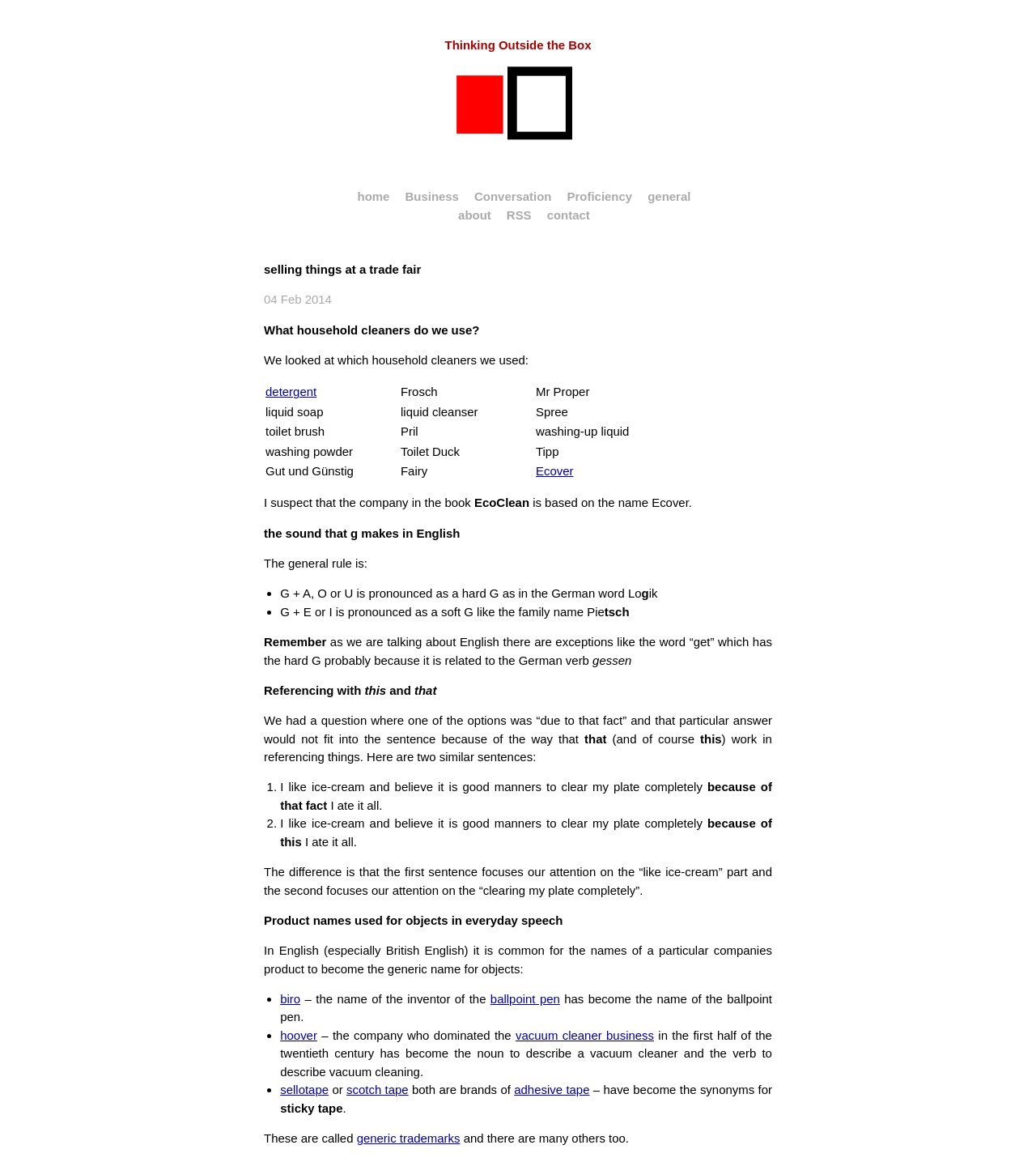Please determine the bounding box coordinates of the element to click in order to execute the following instruction: "click the 'RSS' link". The coordinates should be four float numbers between 0 and 1, specified as [left, top, right, bottom].

[0.489, 0.179, 0.513, 0.191]